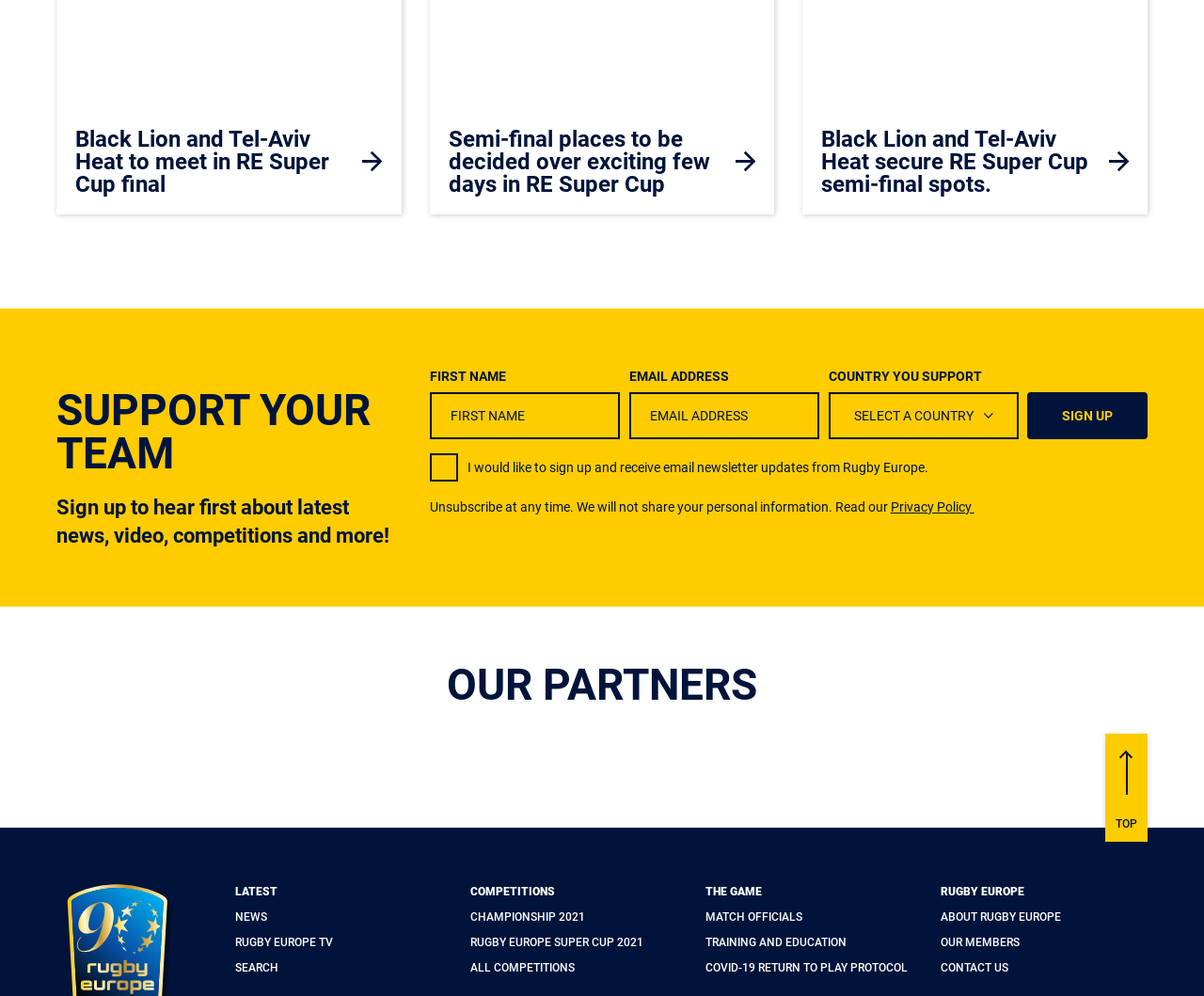What is the link 'Privacy Policy' related to?
Look at the screenshot and provide an in-depth answer.

The link 'Privacy Policy' is related to the text 'Unsubscribe at any time. We will not share your personal information.' which is located above the checkbox 'I would like to sign up and receive email newsletter updates from Rugby Europe.'. This suggests that the privacy policy is relevant to the unsubscribe process and the handling of personal information.